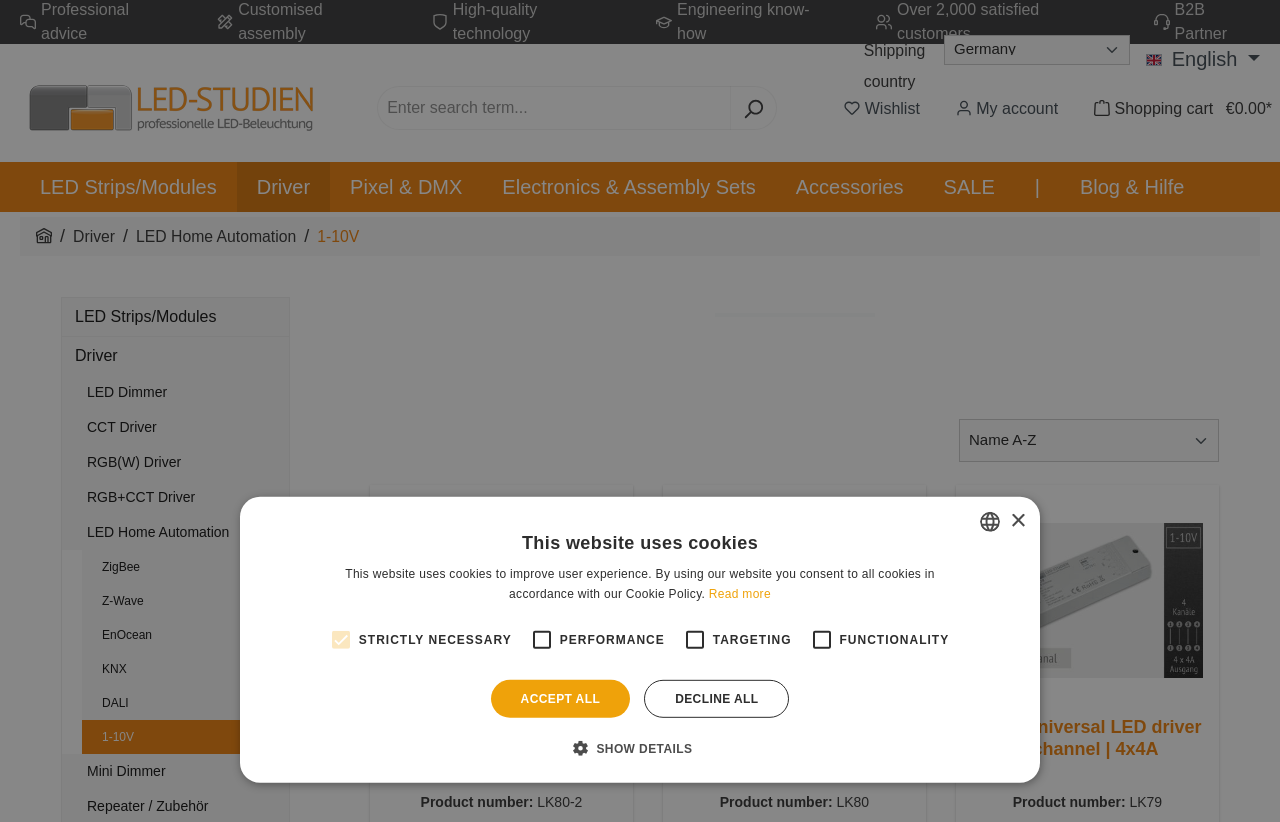Identify the bounding box coordinates of the section to be clicked to complete the task described by the following instruction: "View the wishlist". The coordinates should be four float numbers between 0 and 1, formatted as [left, top, right, bottom].

[0.649, 0.106, 0.729, 0.156]